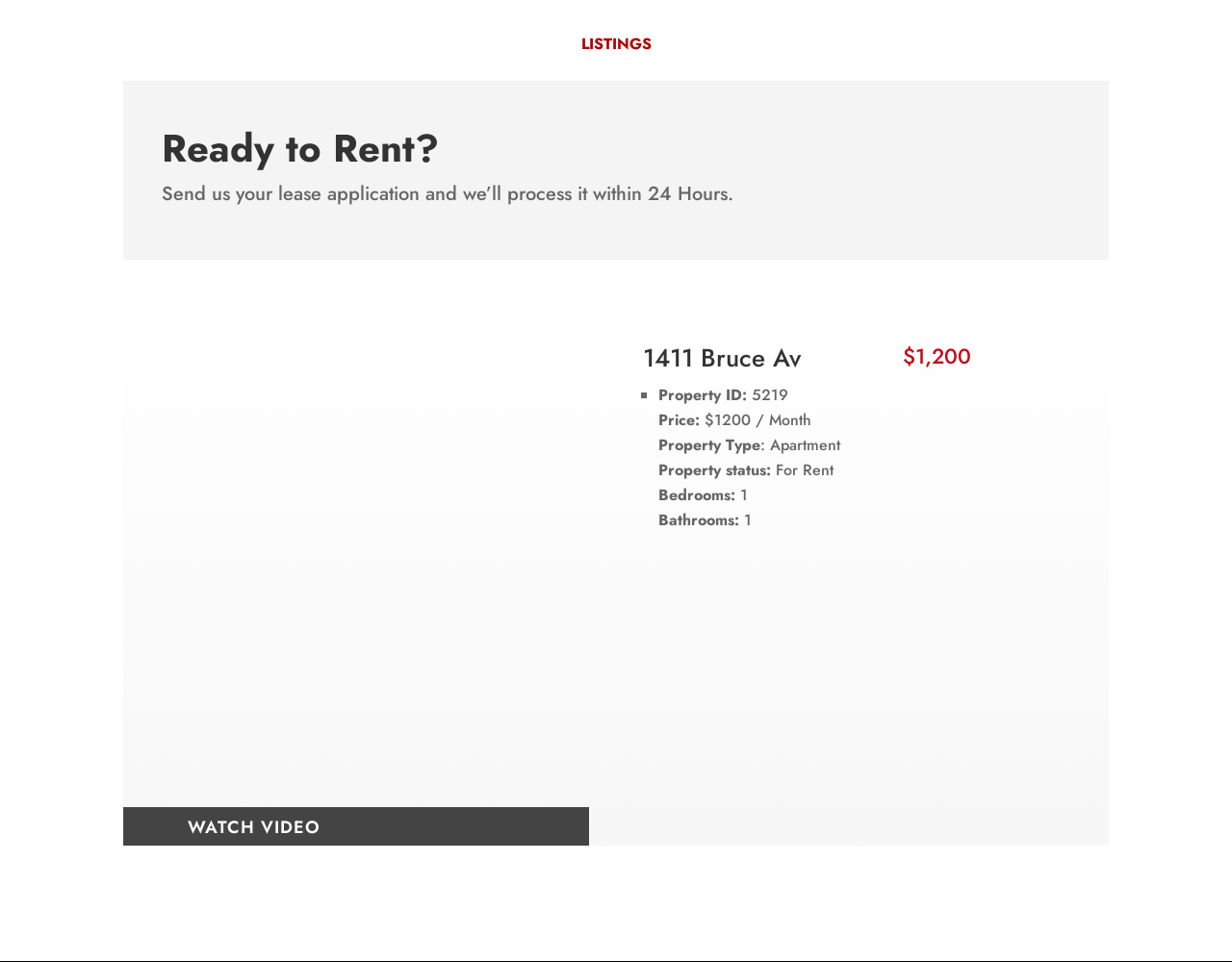Identify the bounding box of the HTML element described as: "".

[0.116, 0.851, 0.141, 0.867]